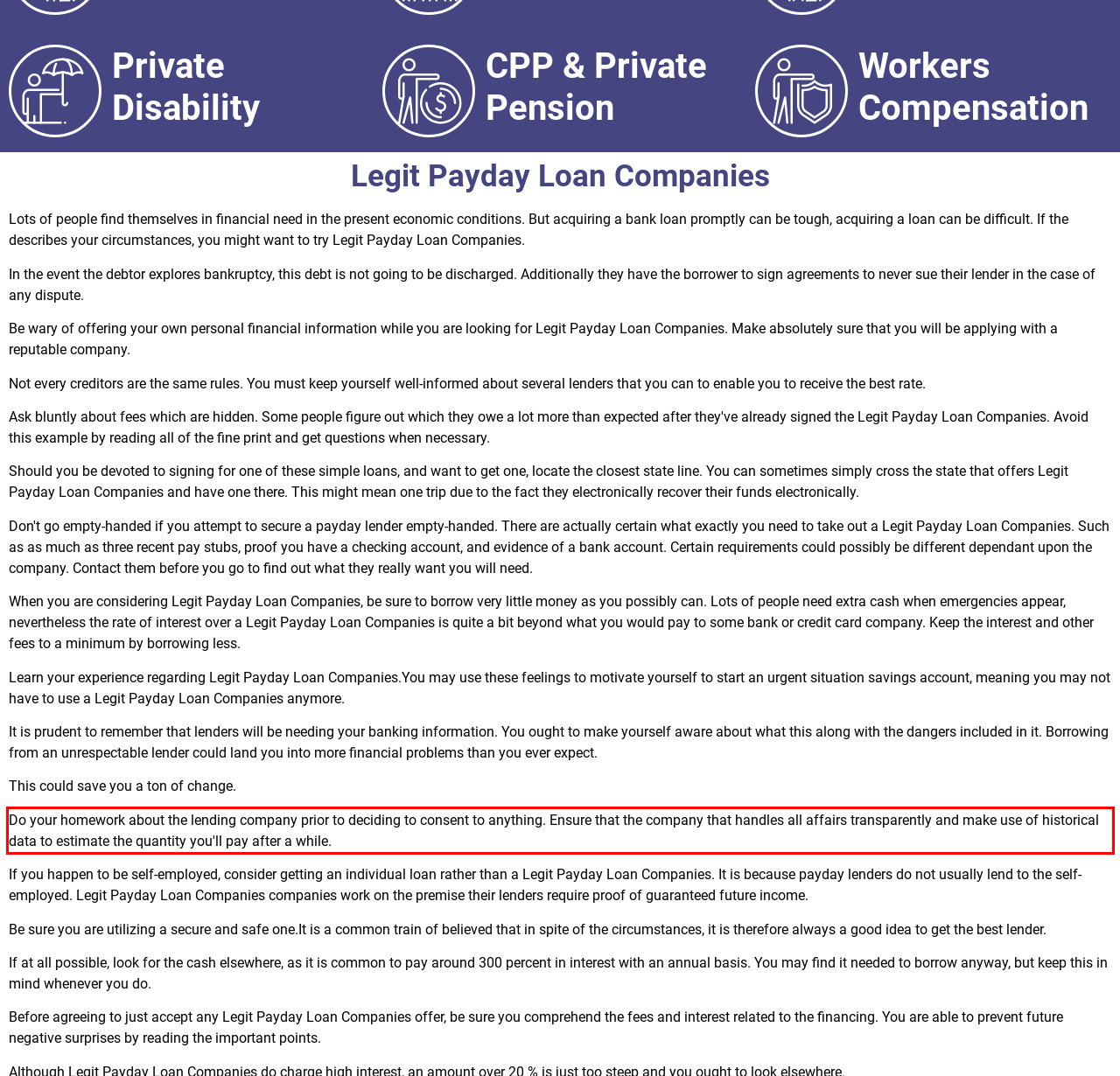Please use OCR to extract the text content from the red bounding box in the provided webpage screenshot.

Do your homework about the lending company prior to deciding to consent to anything. Ensure that the company that handles all affairs transparently and make use of historical data to estimate the quantity you'll pay after a while.